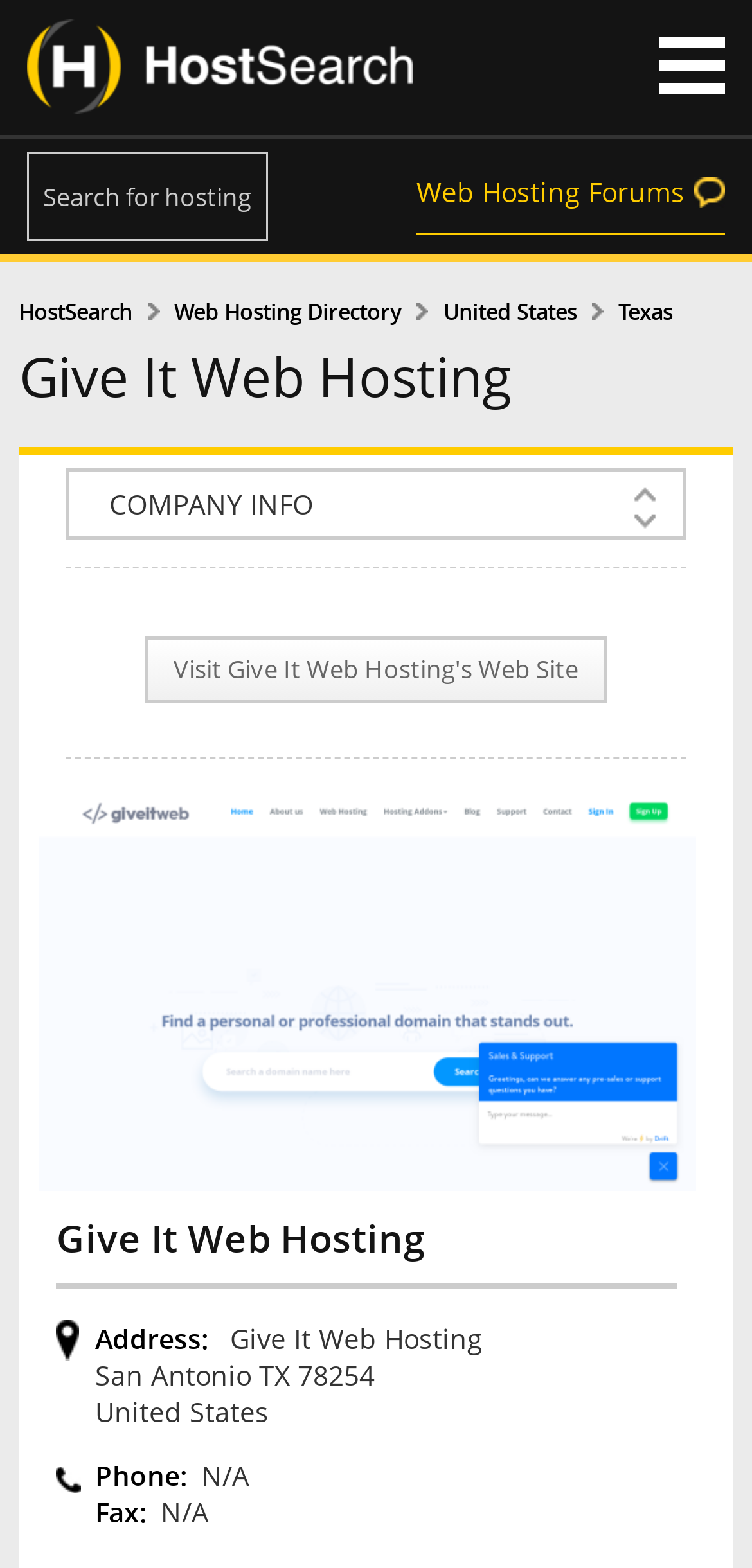Find the bounding box coordinates for the UI element whose description is: "HostSearch". The coordinates should be four float numbers between 0 and 1, in the format [left, top, right, bottom].

[0.025, 0.193, 0.232, 0.205]